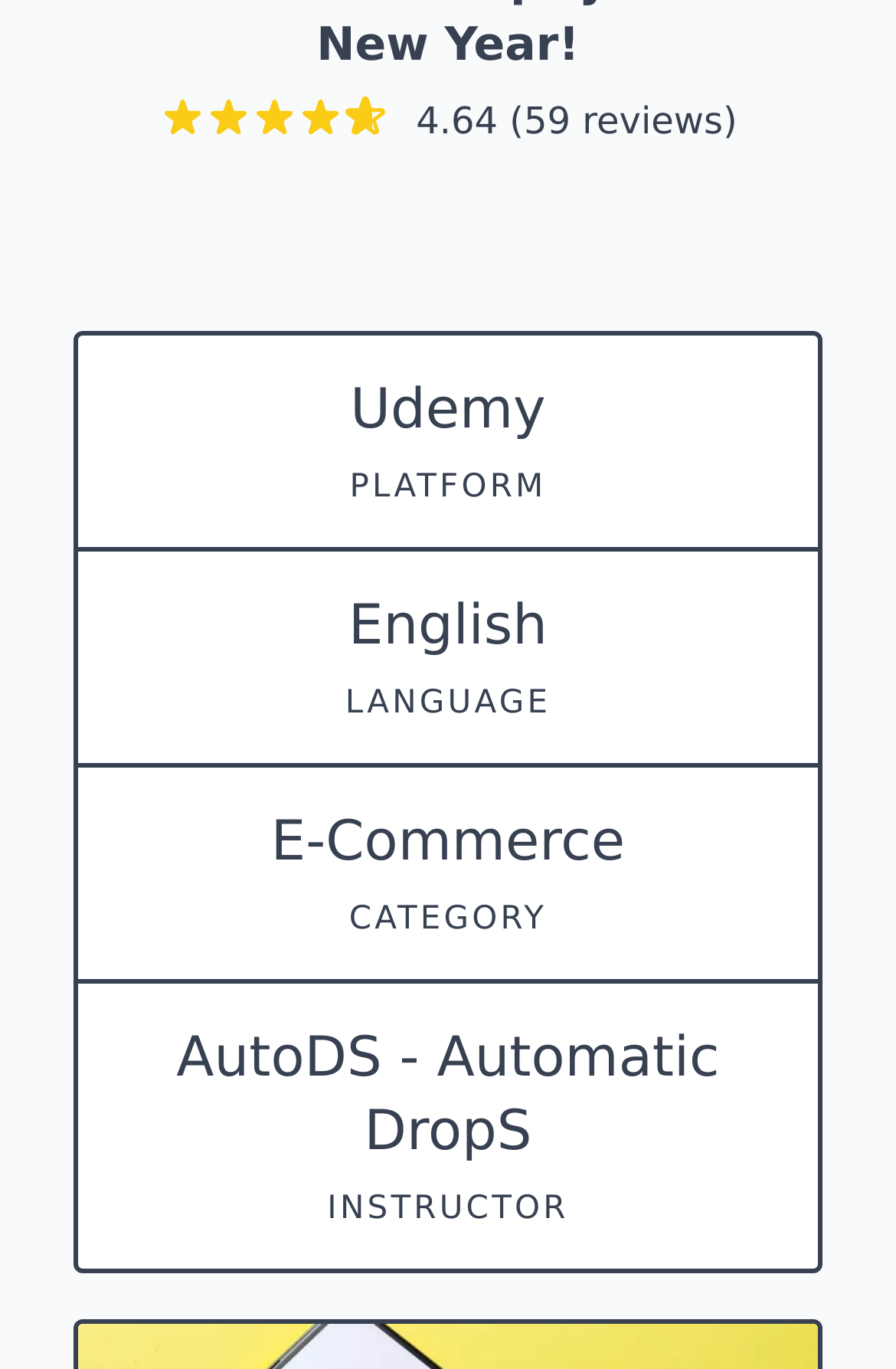What is the category of the course?
Please answer the question with a detailed and comprehensive explanation.

The category of the course can be found in the text 'E-Commerce' which is located below the language, indicating that the course falls under the category of E-Commerce.